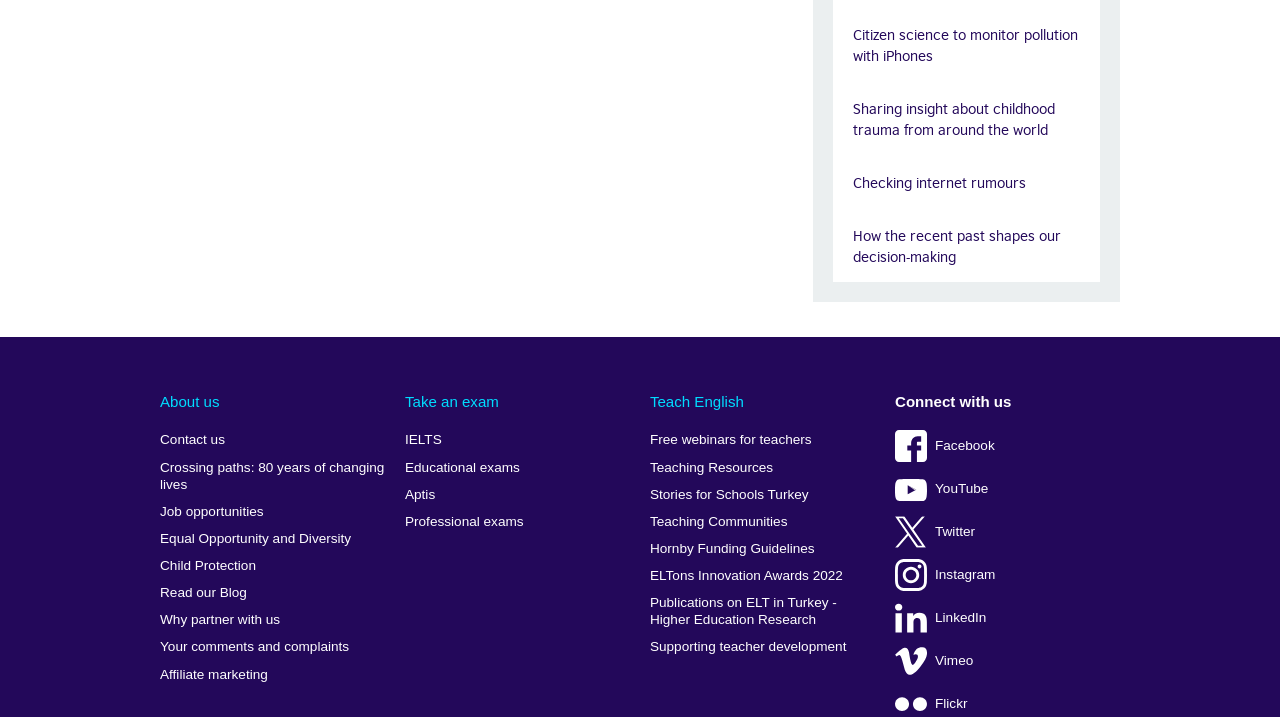Respond with a single word or phrase to the following question:
What is the topic of the first link on the webpage?

Citizen science